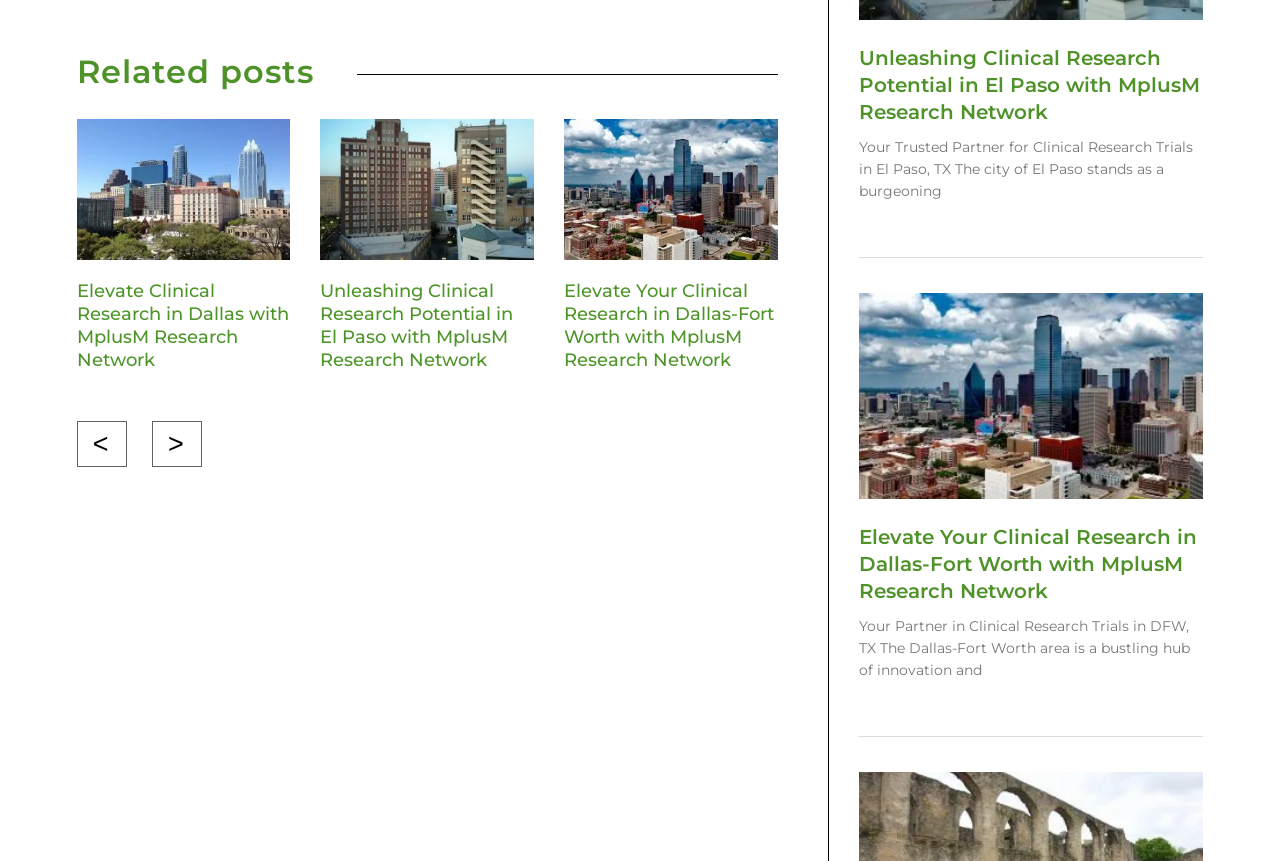Please identify the coordinates of the bounding box for the clickable region that will accomplish this instruction: "Click on 'Elevate Clinical Research in Dallas with MplusM Research Network'".

[0.06, 0.325, 0.226, 0.431]